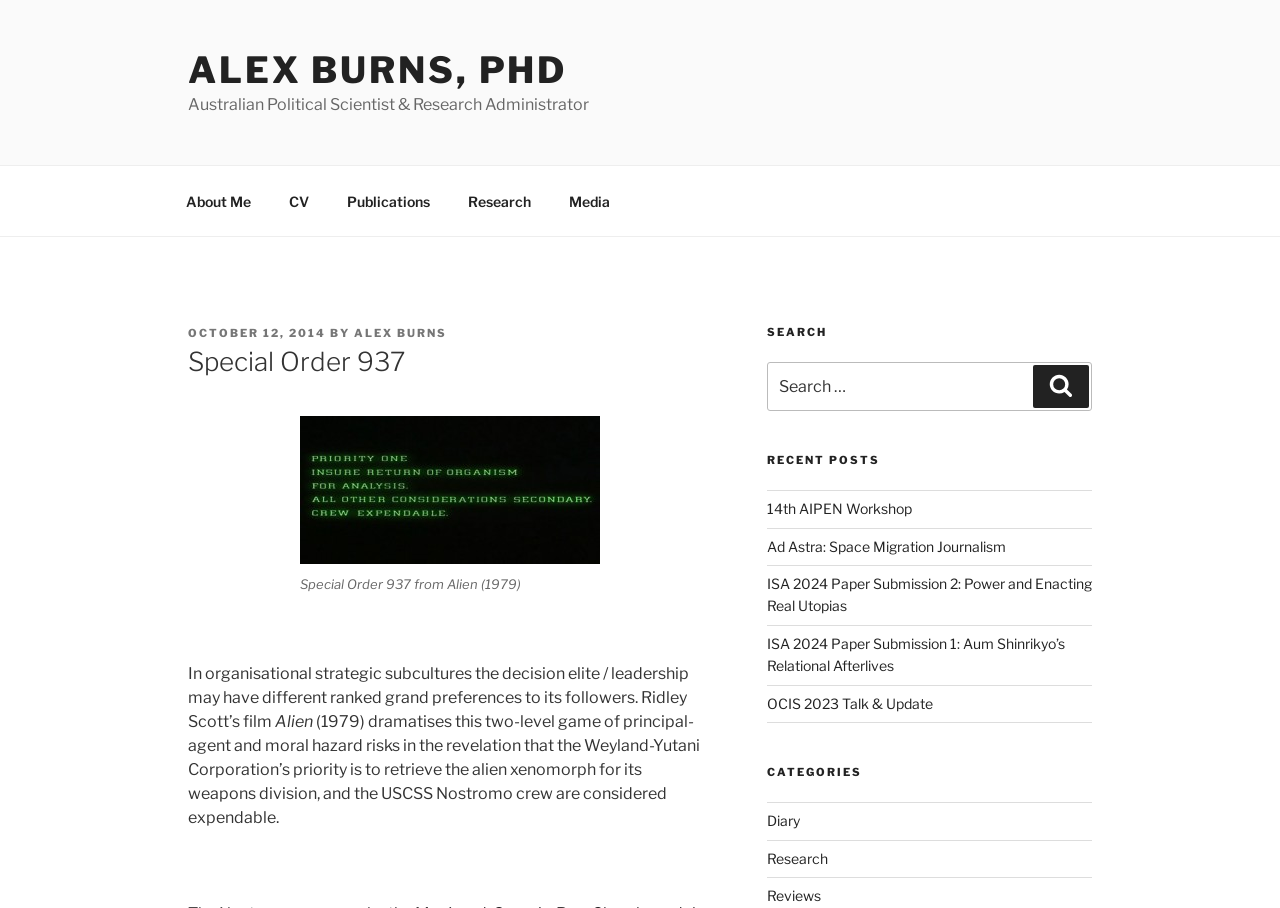How many recent posts are listed?
Please analyze the image and answer the question with as much detail as possible.

In the 'RECENT POSTS' section, there are five links listed: '14th AIPEN Workshop', 'Ad Astra: Space Migration Journalism', 'ISA 2024 Paper Submission 2: Power and Enacting Real Utopias', 'ISA 2024 Paper Submission 1: Aum Shinrikyo’s Relational Afterlives', and 'OCIS 2023 Talk & Update'. Therefore, there are five recent posts listed.